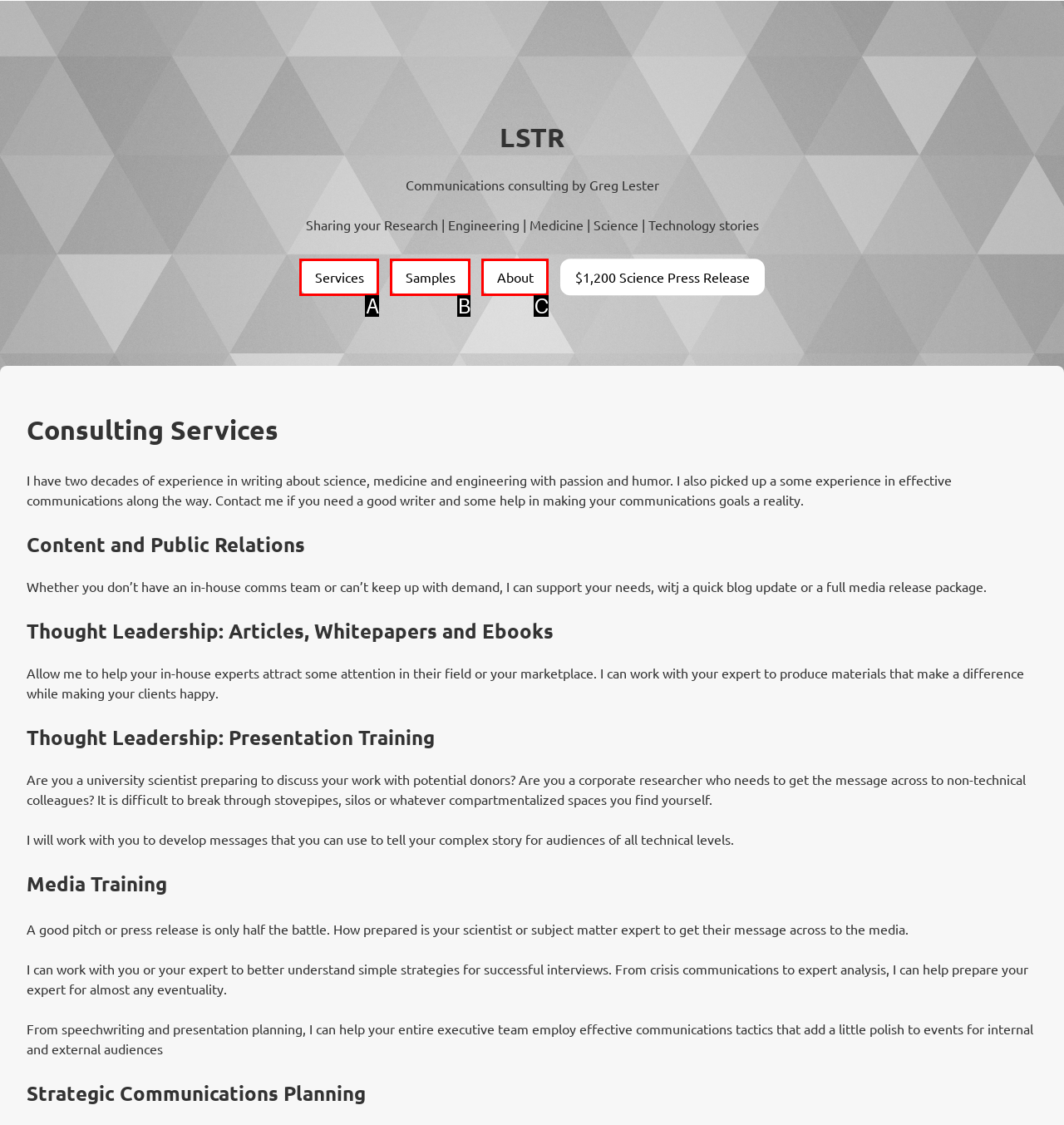Choose the option that best matches the description: Samples
Indicate the letter of the matching option directly.

B